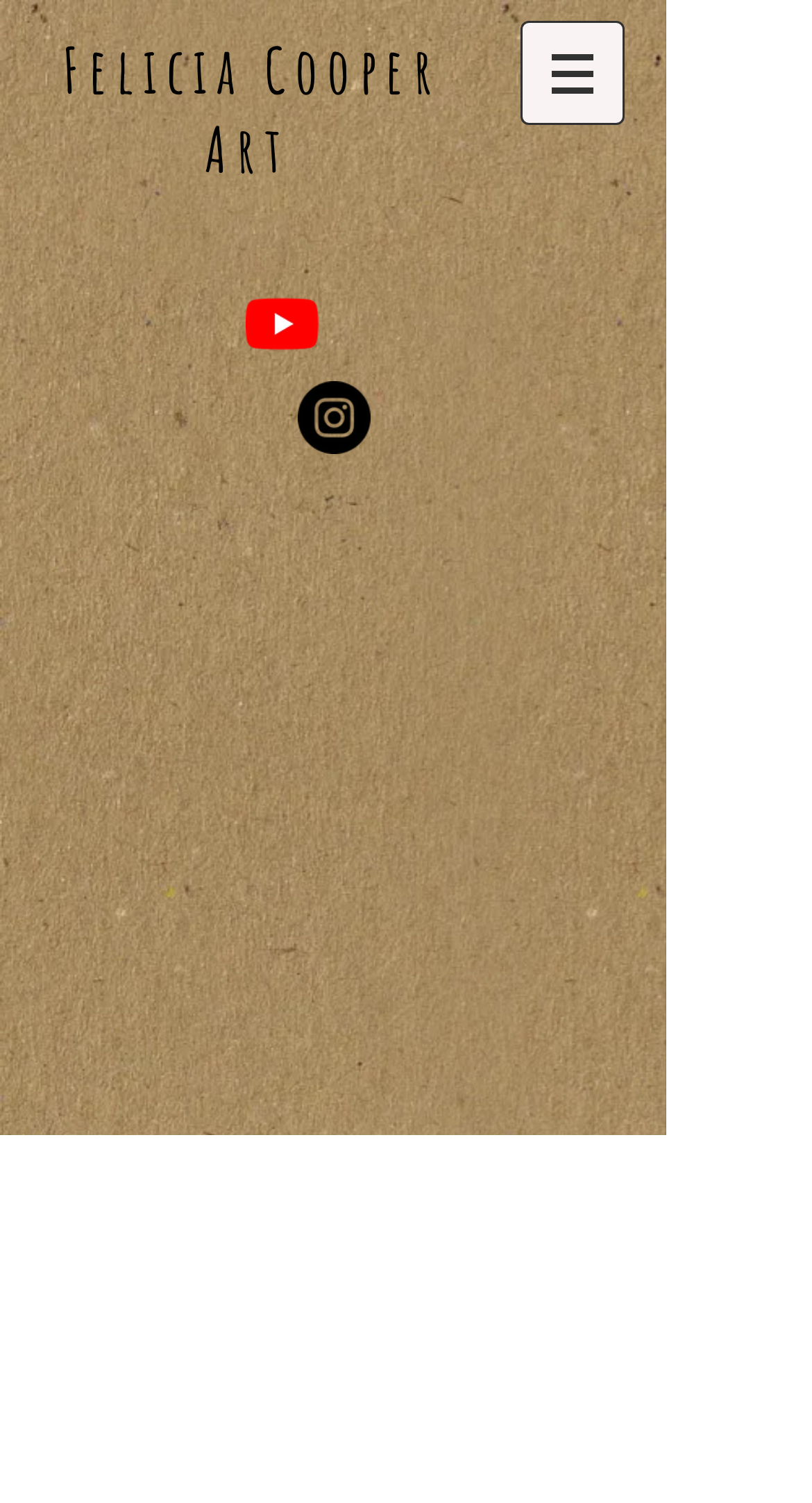Is there a navigation menu?
Please ensure your answer is as detailed and informative as possible.

The navigation menu can be found at the top right corner of the webpage, represented by a button with a popup menu. This menu is labeled as 'Site', indicating that it may lead to other sections of the website.